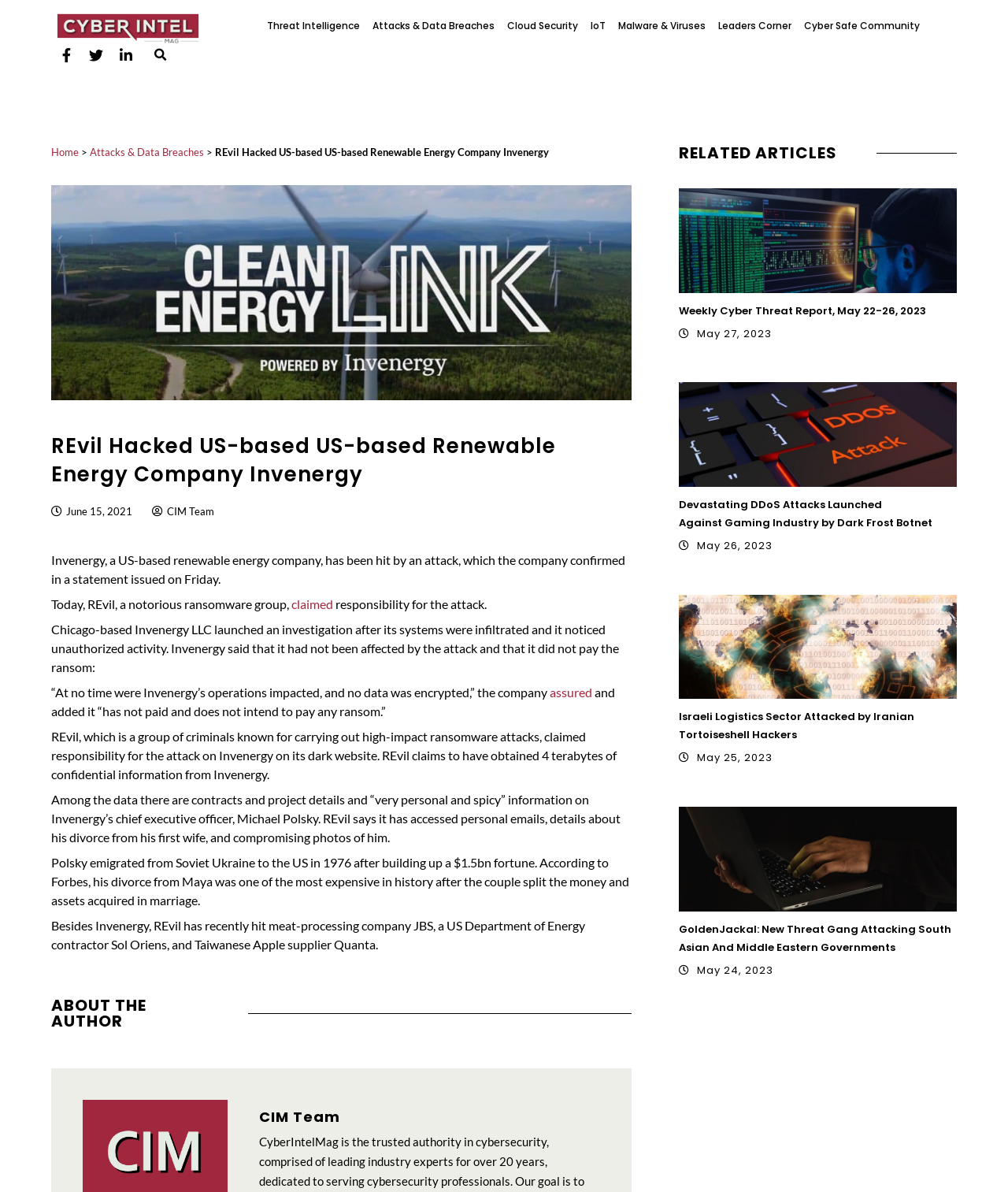Predict the bounding box of the UI element based on this description: "Attacks & Data Breaches".

[0.089, 0.122, 0.202, 0.133]